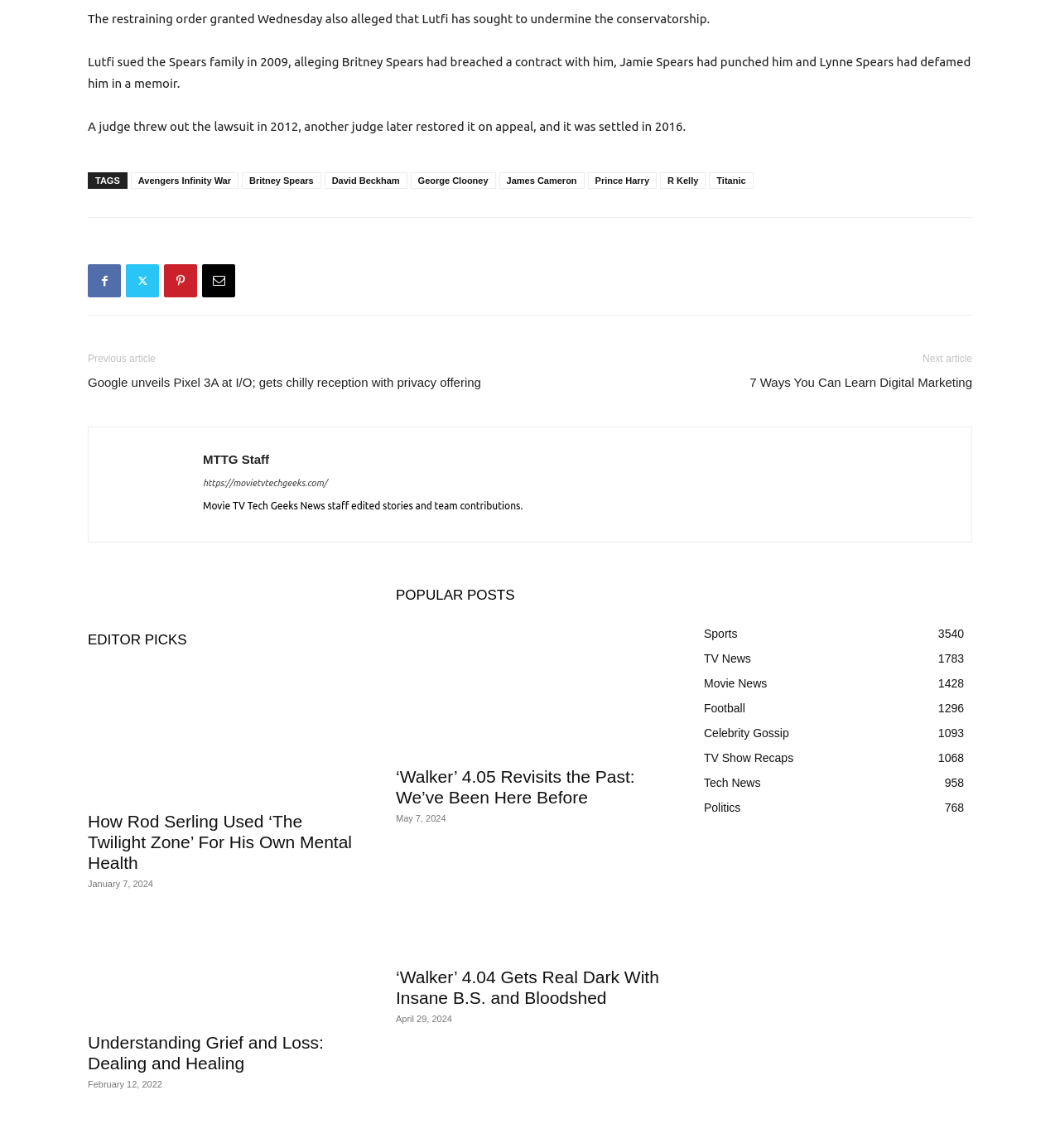Find the bounding box coordinates of the element you need to click on to perform this action: 'Check the 'Sports 3540' category'. The coordinates should be represented by four float values between 0 and 1, in the format [left, top, right, bottom].

[0.664, 0.546, 0.696, 0.558]